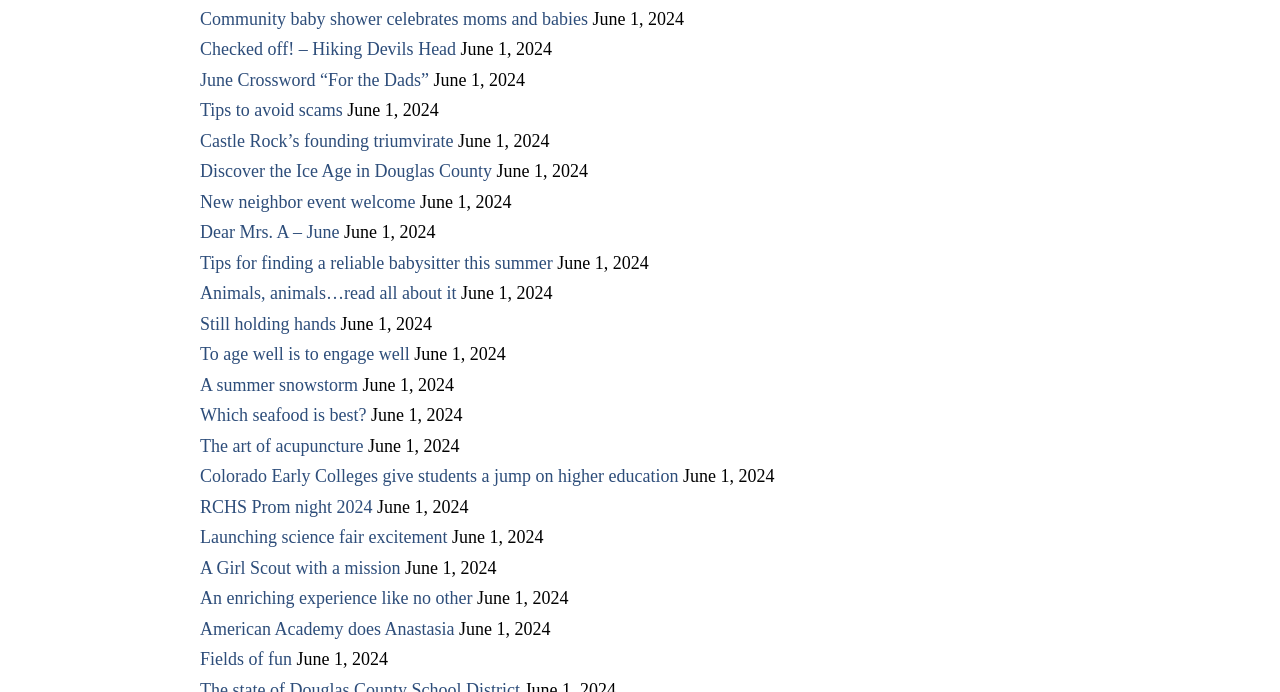Can you specify the bounding box coordinates for the region that should be clicked to fulfill this instruction: "Share on Facebook".

None